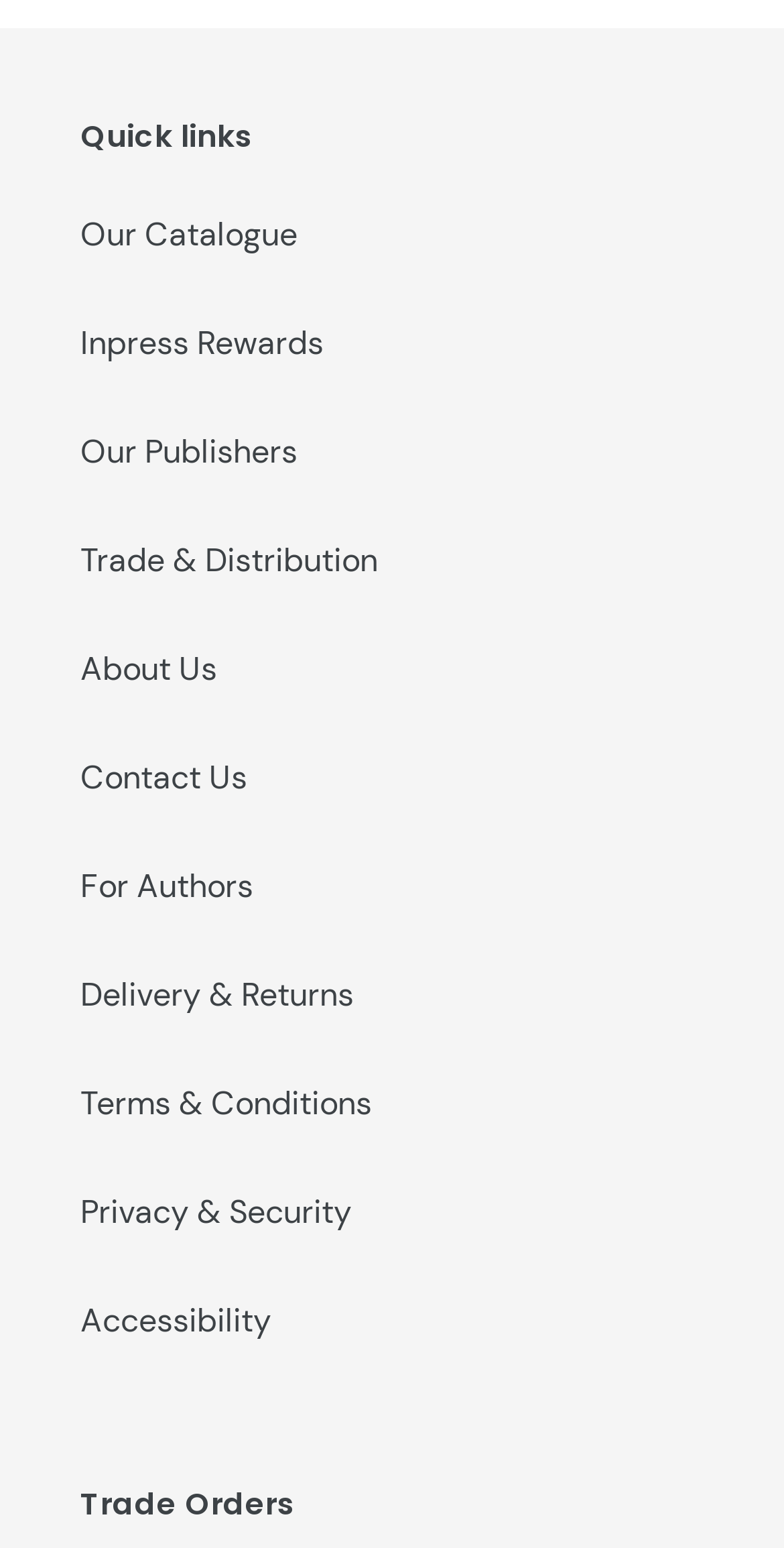Locate the bounding box coordinates of the clickable area to execute the instruction: "View our catalogue". Provide the coordinates as four float numbers between 0 and 1, represented as [left, top, right, bottom].

[0.103, 0.137, 0.379, 0.165]